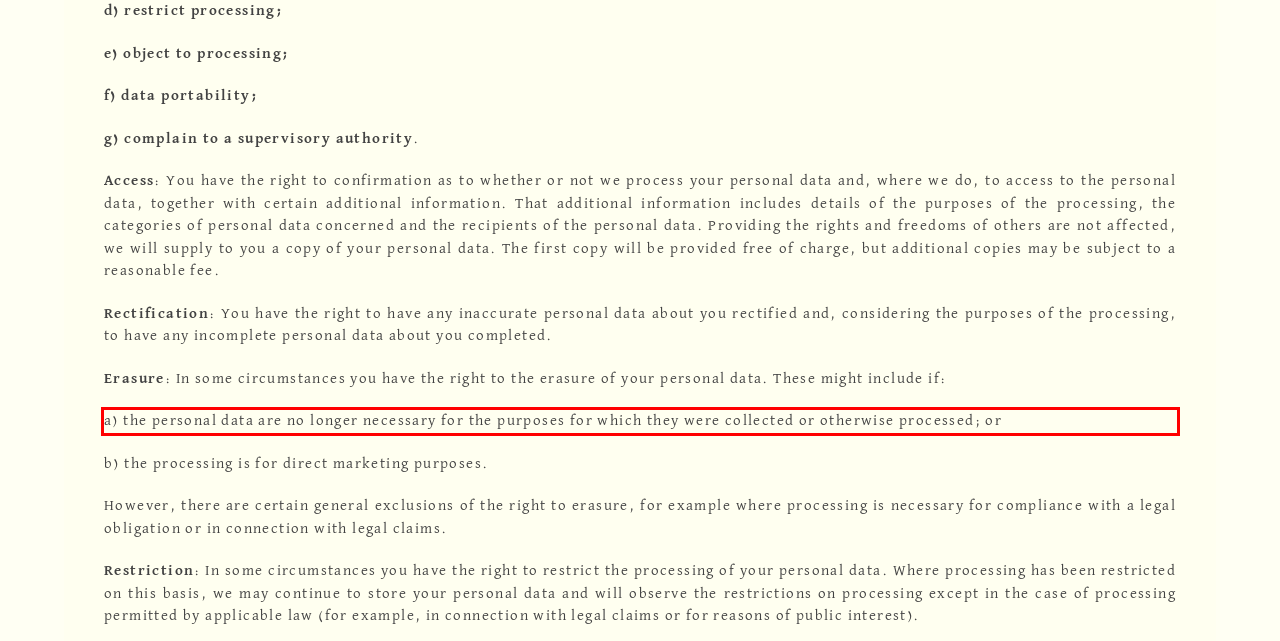Please analyze the screenshot of a webpage and extract the text content within the red bounding box using OCR.

a) the personal data are no longer necessary for the purposes for which they were collected or otherwise processed; or